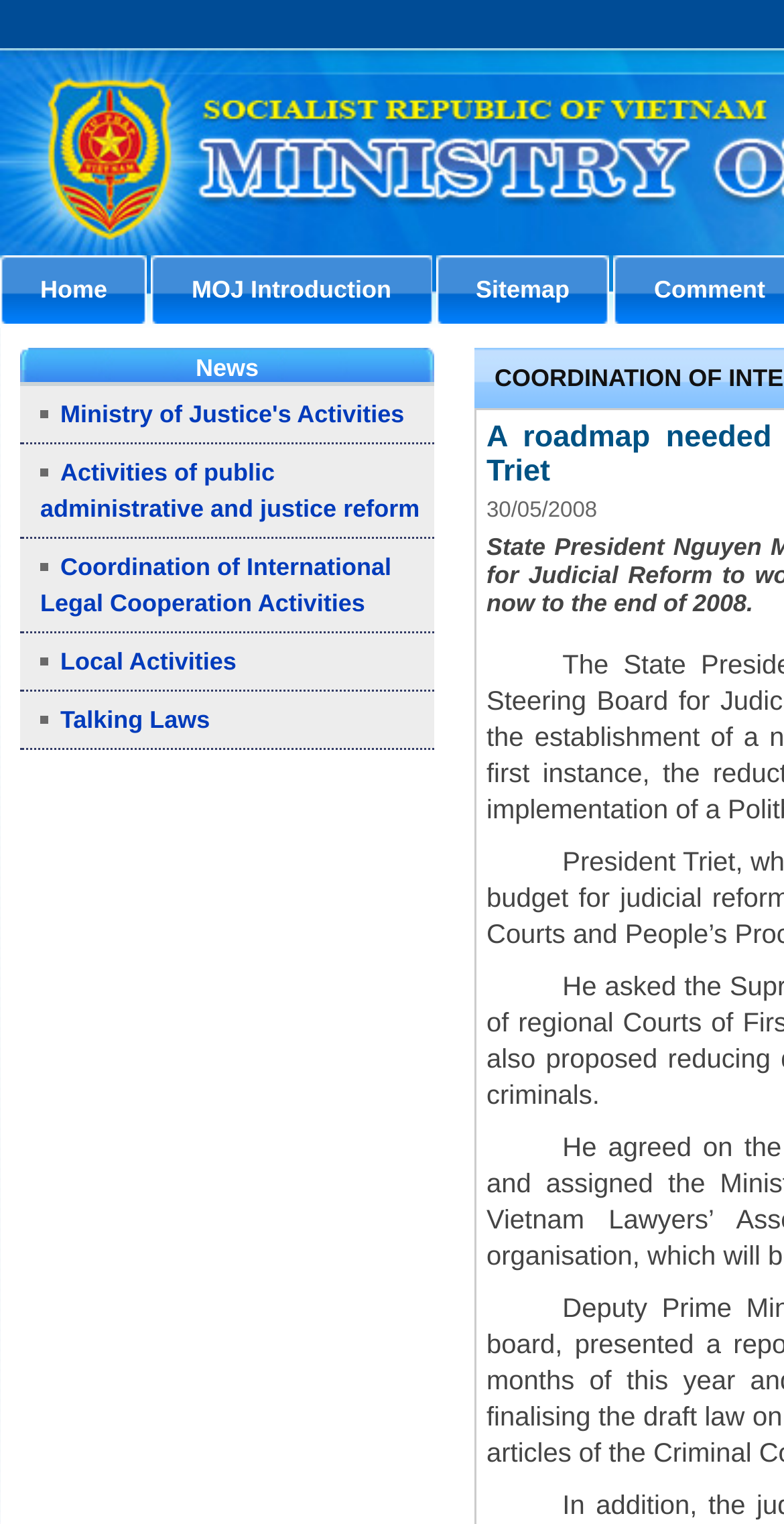Analyze the image and provide a detailed answer to the question: What is the topic of the 'Talking Laws' section?

I inferred the topic of the 'Talking Laws' section by looking at its position on the webpage and its proximity to other links related to judicial reform. The 'Talking Laws' section is likely a subsection of the webpage that discusses laws and regulations related to judicial reform.